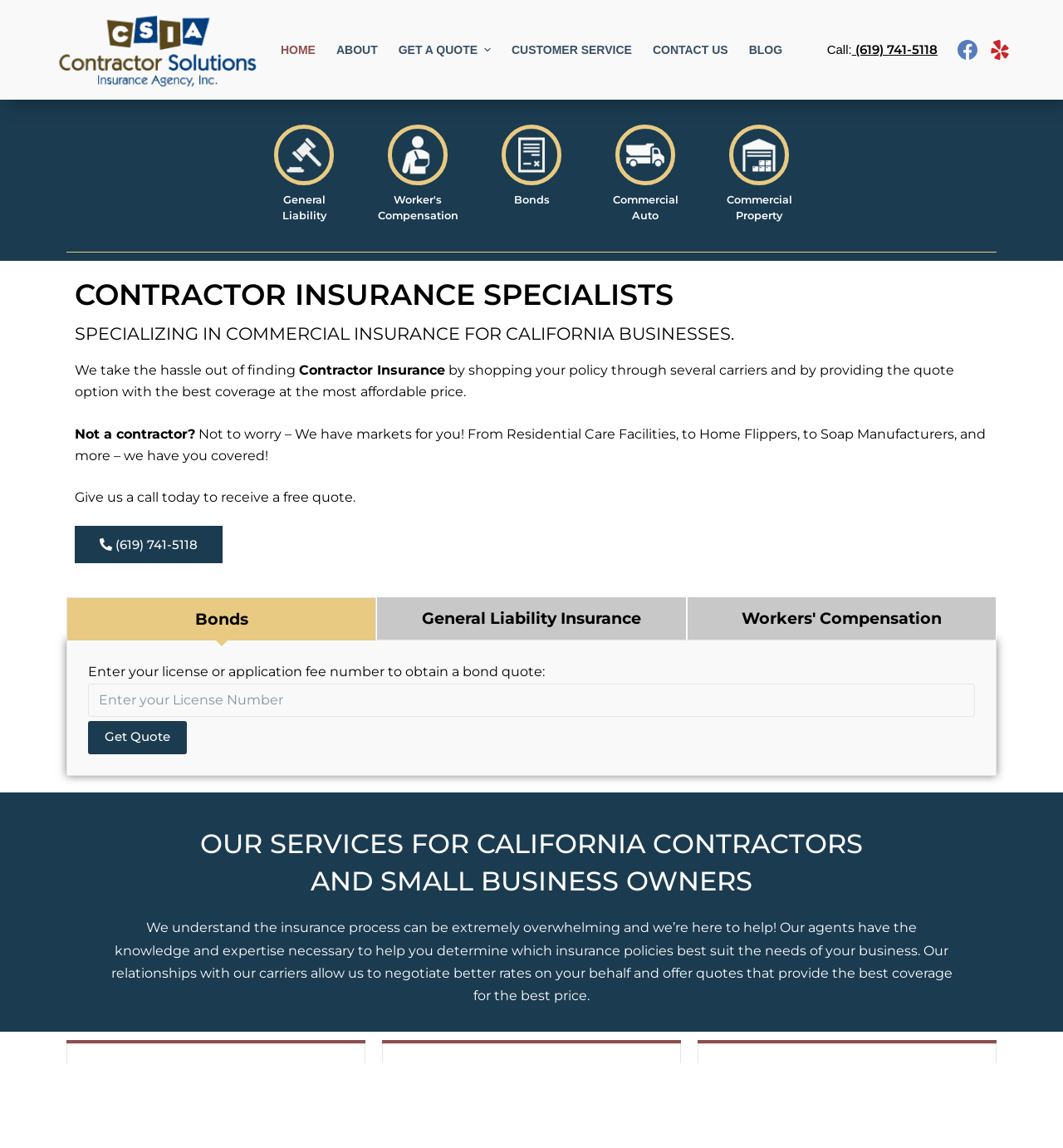Please identify the bounding box coordinates of the element's region that I should click in order to complete the following instruction: "Click the 'Get a Quote' button". The bounding box coordinates consist of four float numbers between 0 and 1, i.e., [left, top, right, bottom].

[0.083, 0.56, 0.176, 0.589]